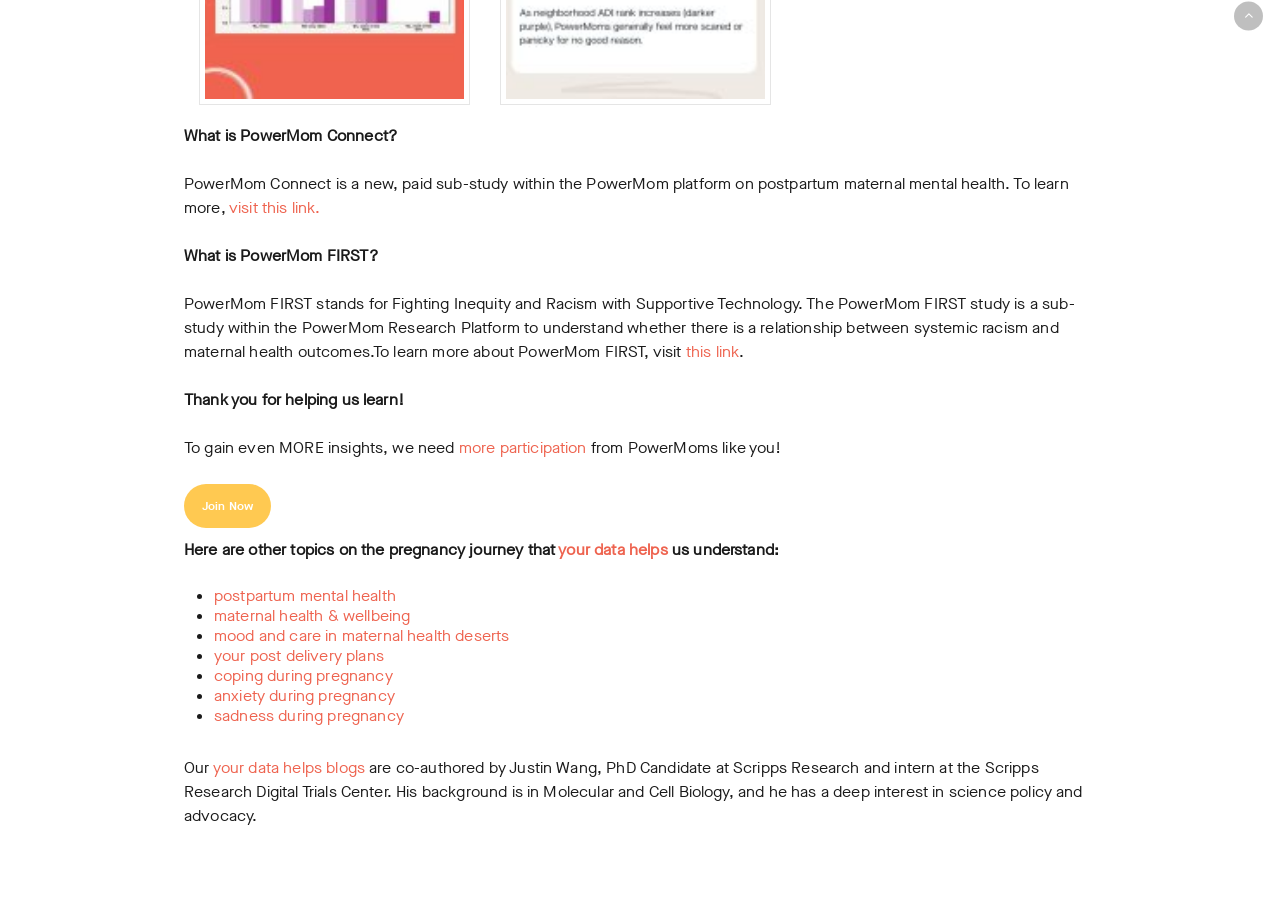What is the purpose of PowerMom FIRST?
Provide an in-depth and detailed explanation in response to the question.

According to the StaticText element with ID 356, PowerMom FIRST stands for Fighting Inequity and Racism with Supportive Technology, and its purpose is to understand whether there is a relationship between systemic racism and maternal health outcomes.